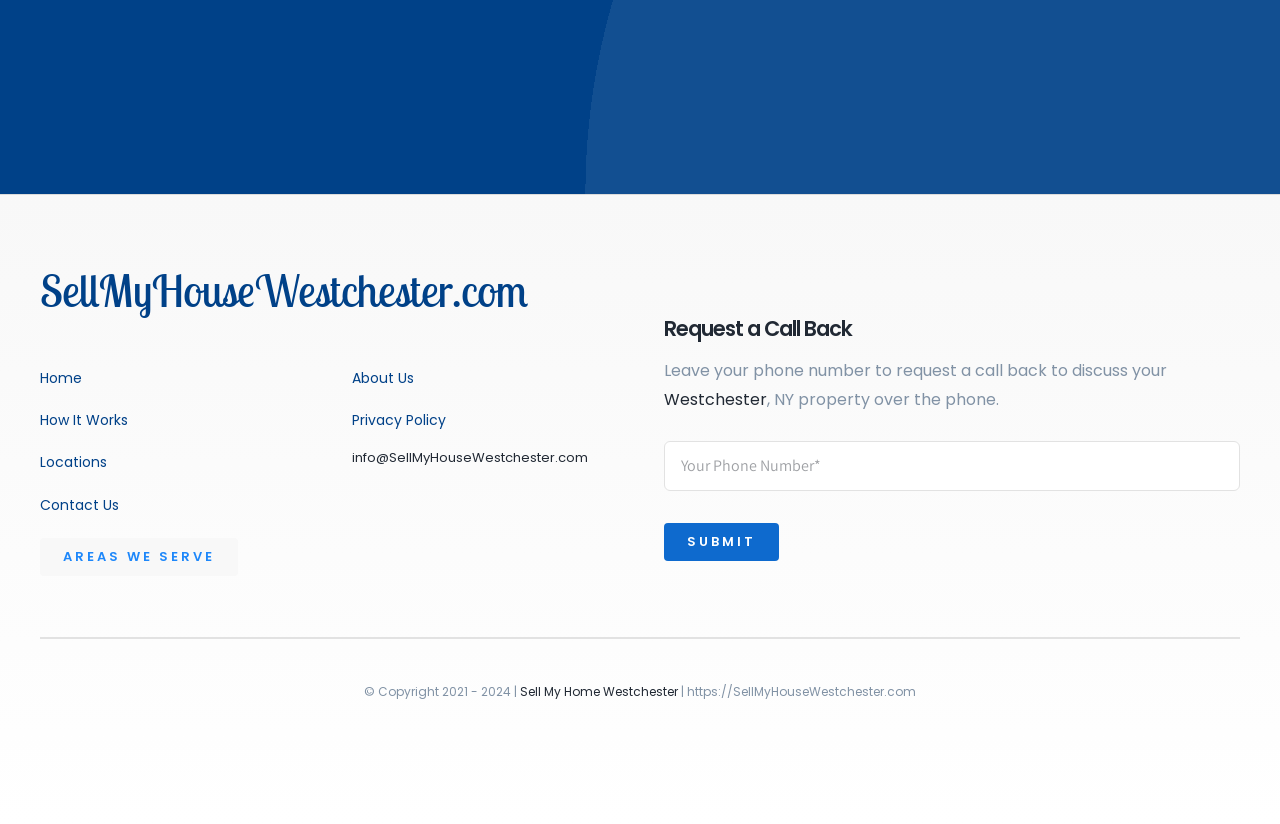Given the following UI element description: "SEE MY LISTINGS", find the bounding box coordinates in the webpage screenshot.

None